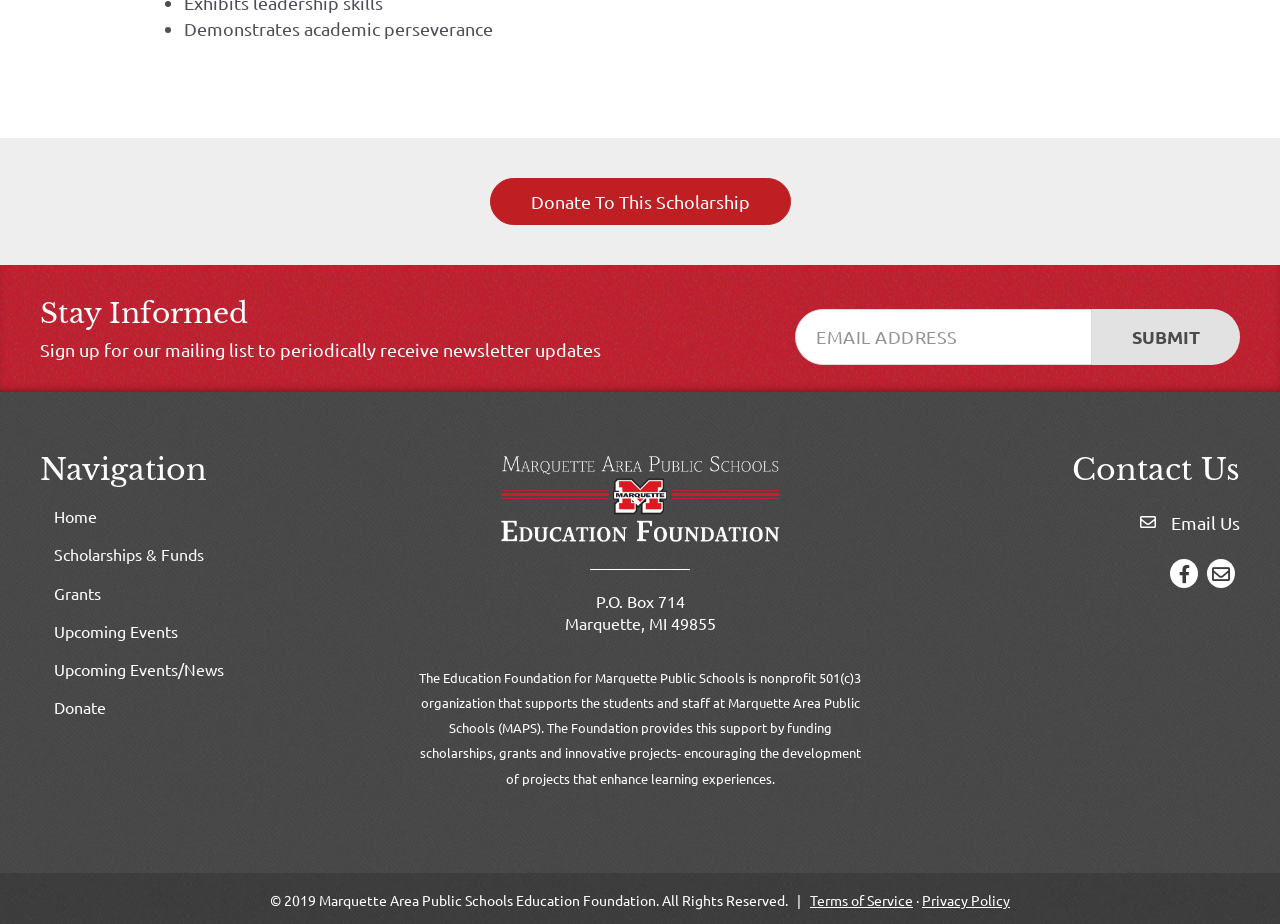Locate the bounding box coordinates of the element that needs to be clicked to carry out the instruction: "View terms of service". The coordinates should be given as four float numbers ranging from 0 to 1, i.e., [left, top, right, bottom].

[0.633, 0.965, 0.713, 0.984]